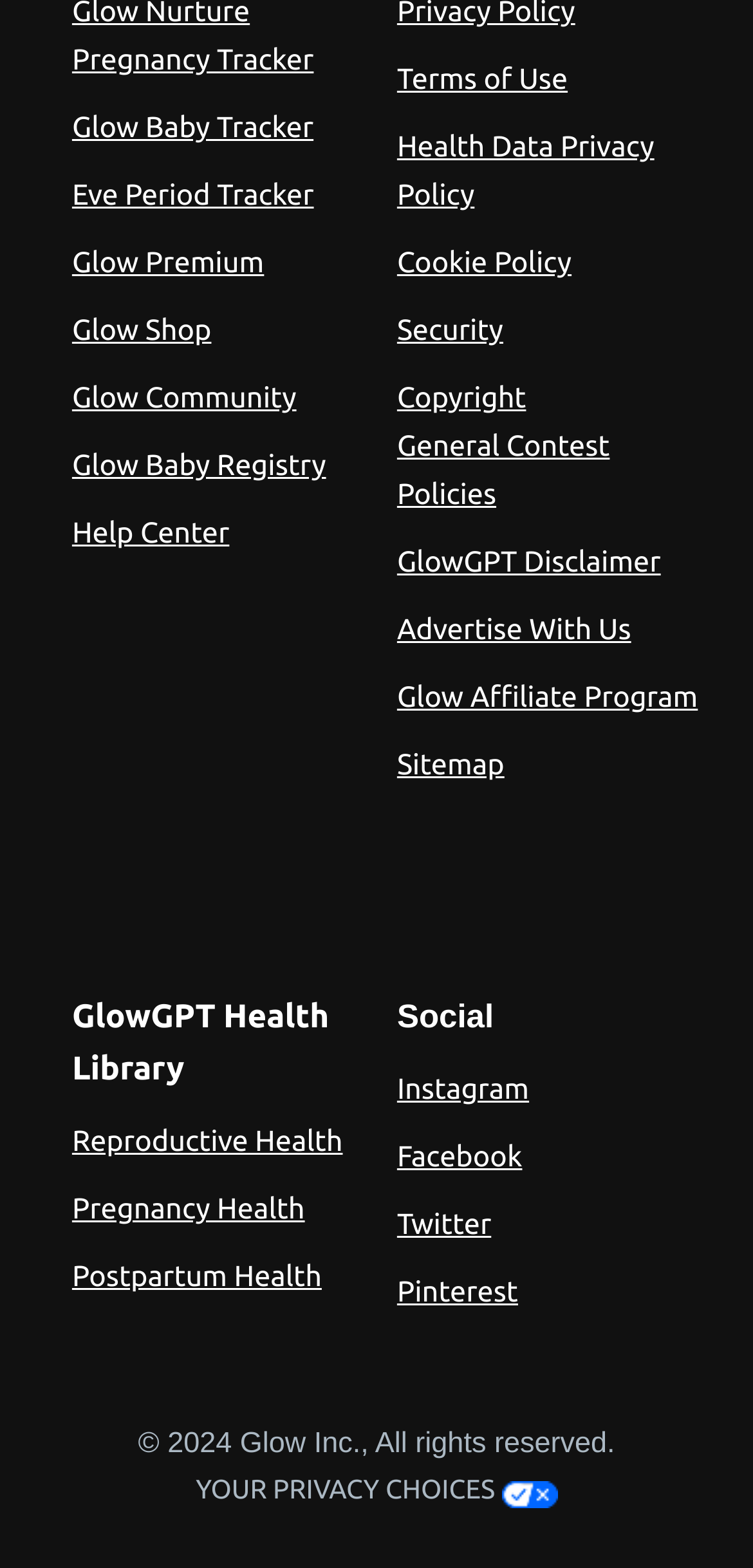Provide the bounding box coordinates for the UI element described in this sentence: "Health Data Privacy Policy". The coordinates should be four float values between 0 and 1, i.e., [left, top, right, bottom].

[0.527, 0.082, 0.869, 0.134]